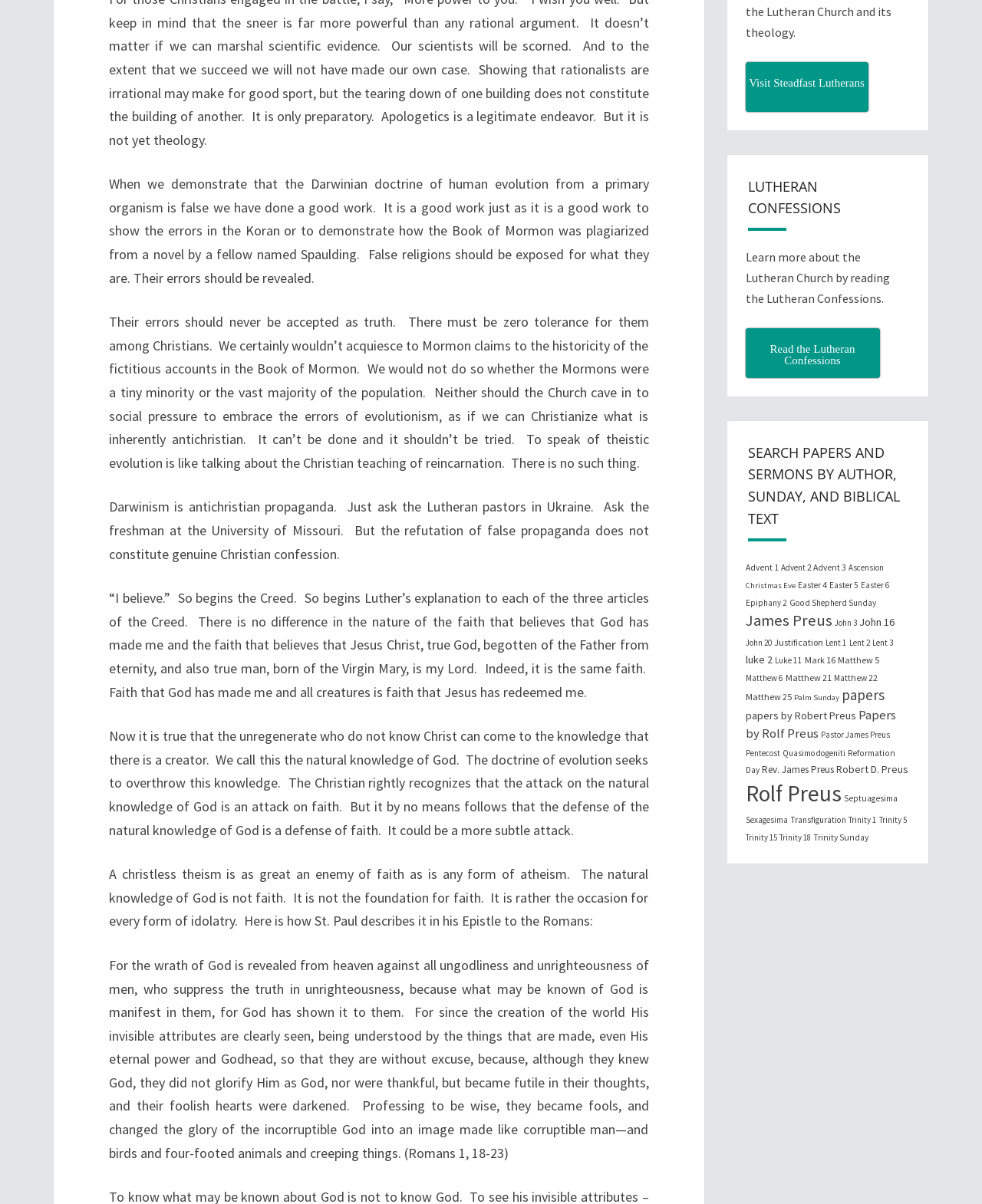What is the topic of the Lutheran Confessions?
Could you please answer the question thoroughly and with as much detail as possible?

Based on the webpage, I can see a heading 'LUTHERAN CONFESSIONS' and a link 'Read the Lutheran Confessions', which suggests that the topic of the Lutheran Confessions is related to the Lutheran Church.